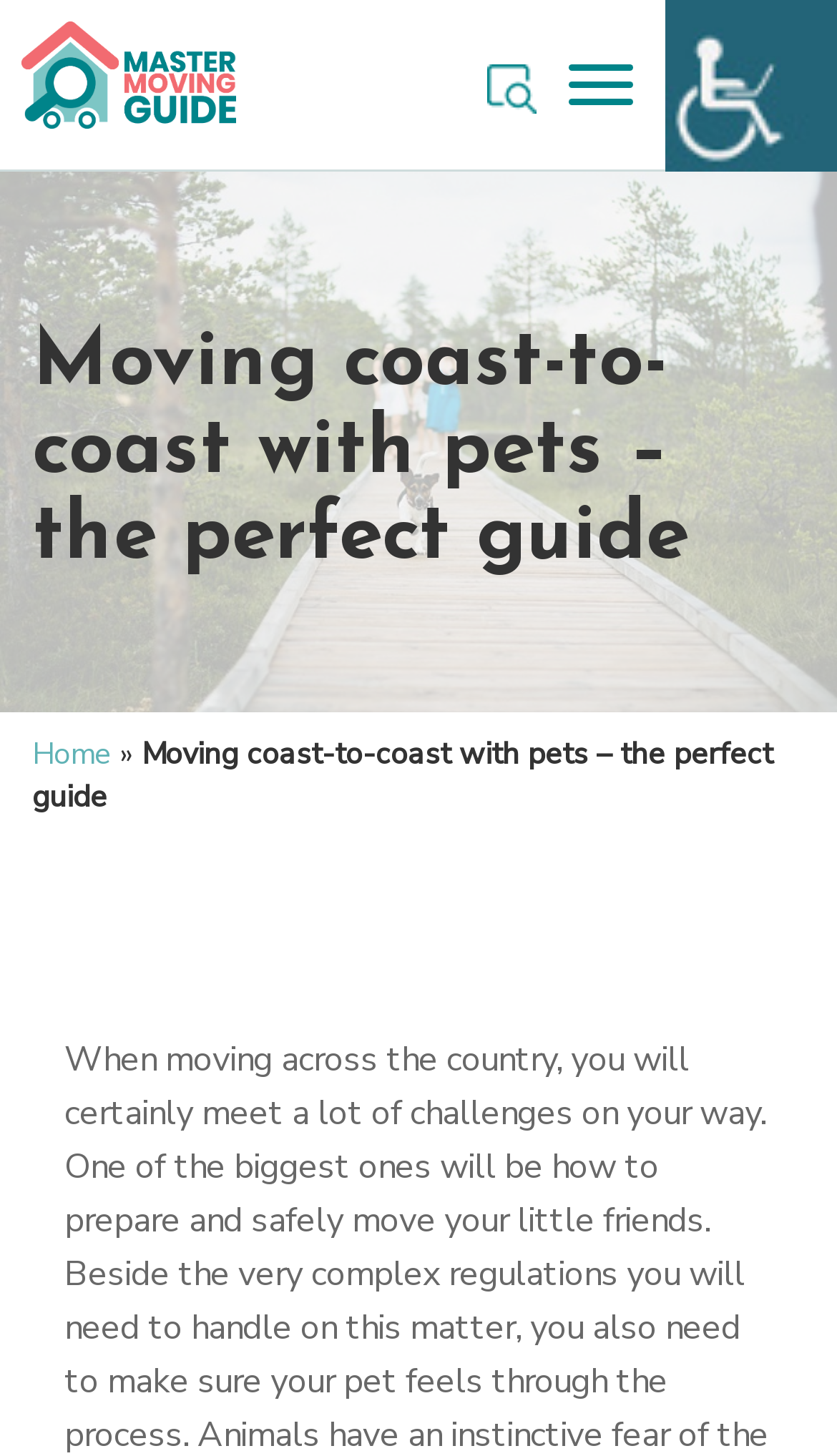Provide a one-word or one-phrase answer to the question:
How many buttons are on the webpage?

2